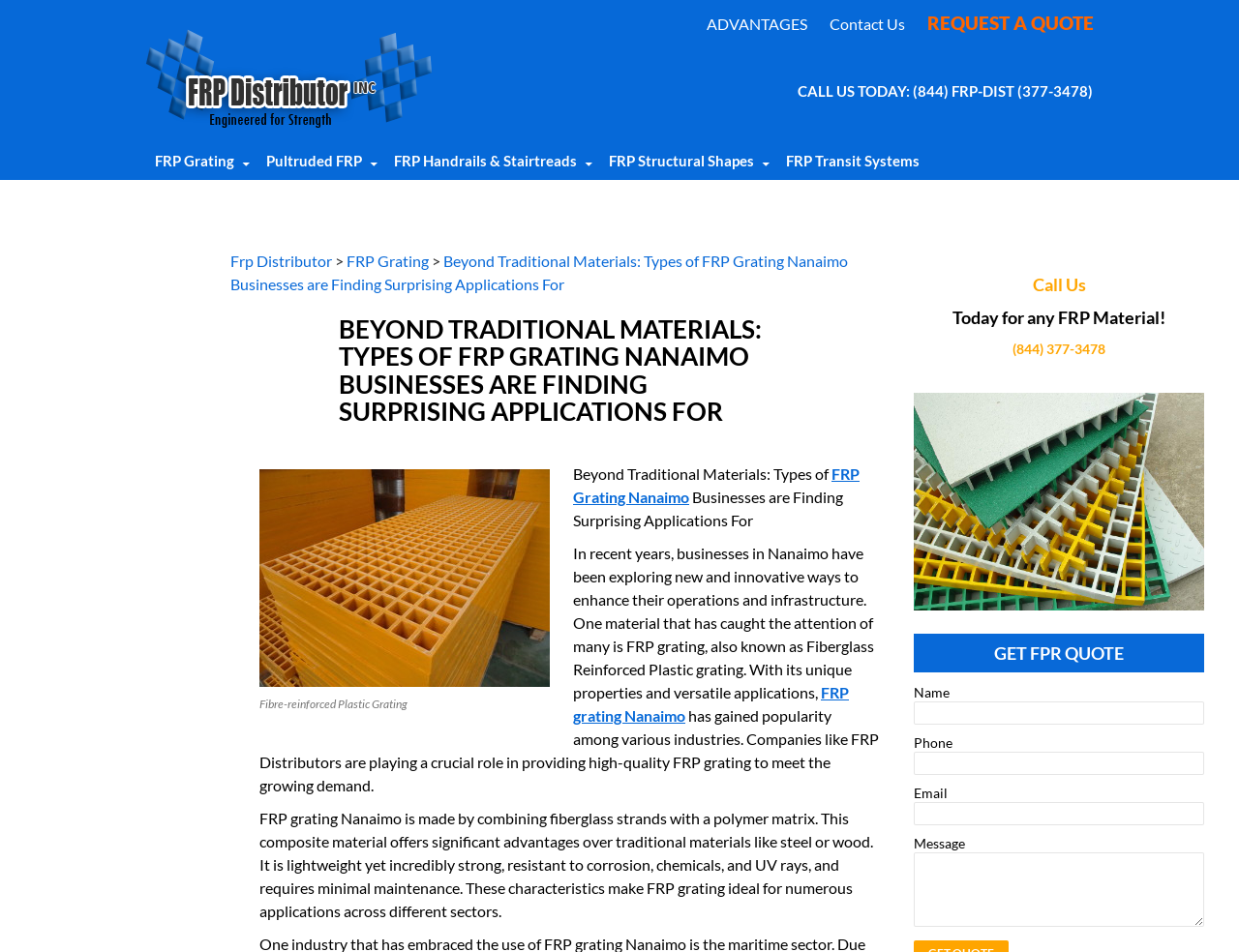Find the bounding box coordinates for the area that must be clicked to perform this action: "Click on the 'FRP Grating' link".

[0.28, 0.264, 0.346, 0.284]